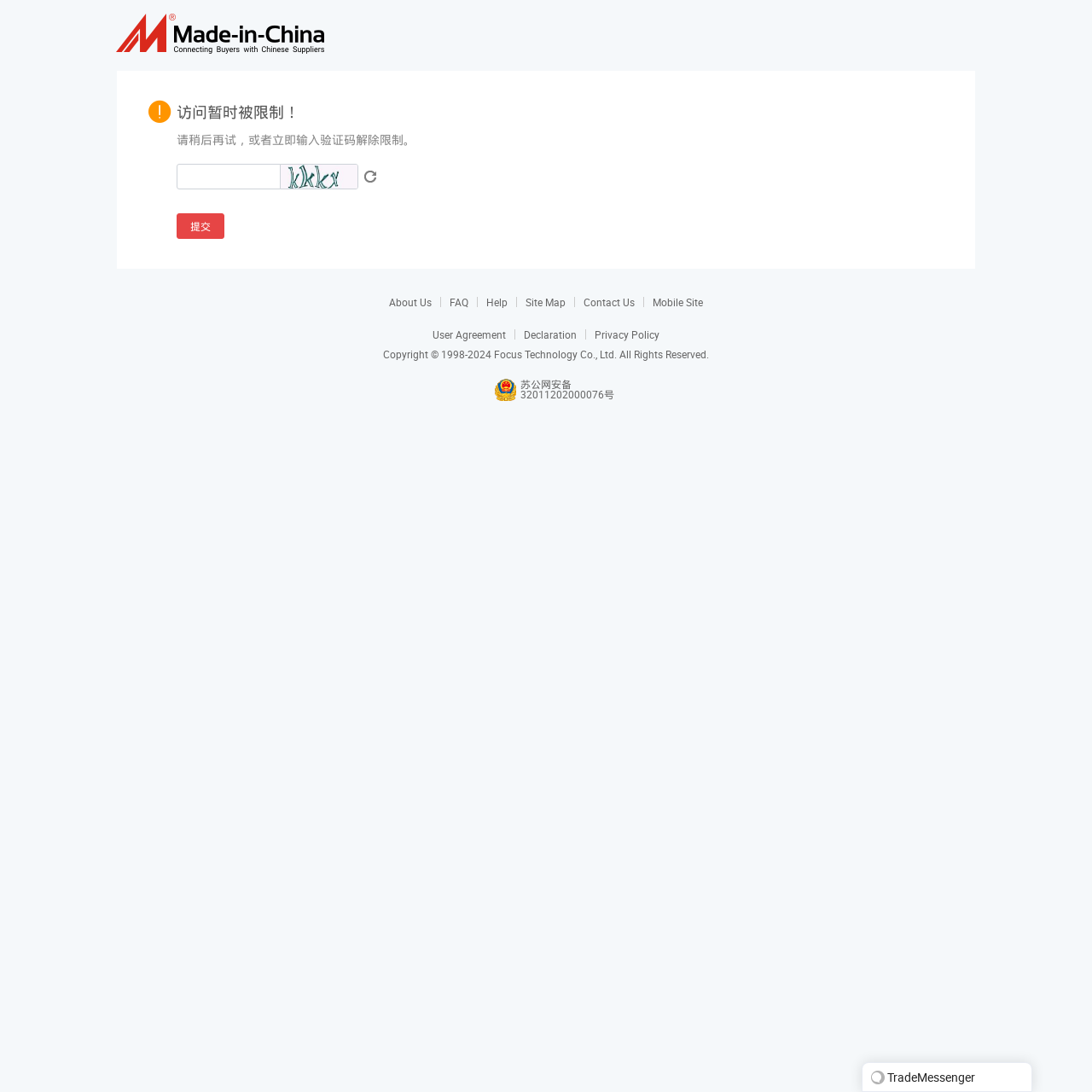Please find the bounding box coordinates of the element's region to be clicked to carry out this instruction: "input verification code".

[0.162, 0.15, 0.257, 0.173]